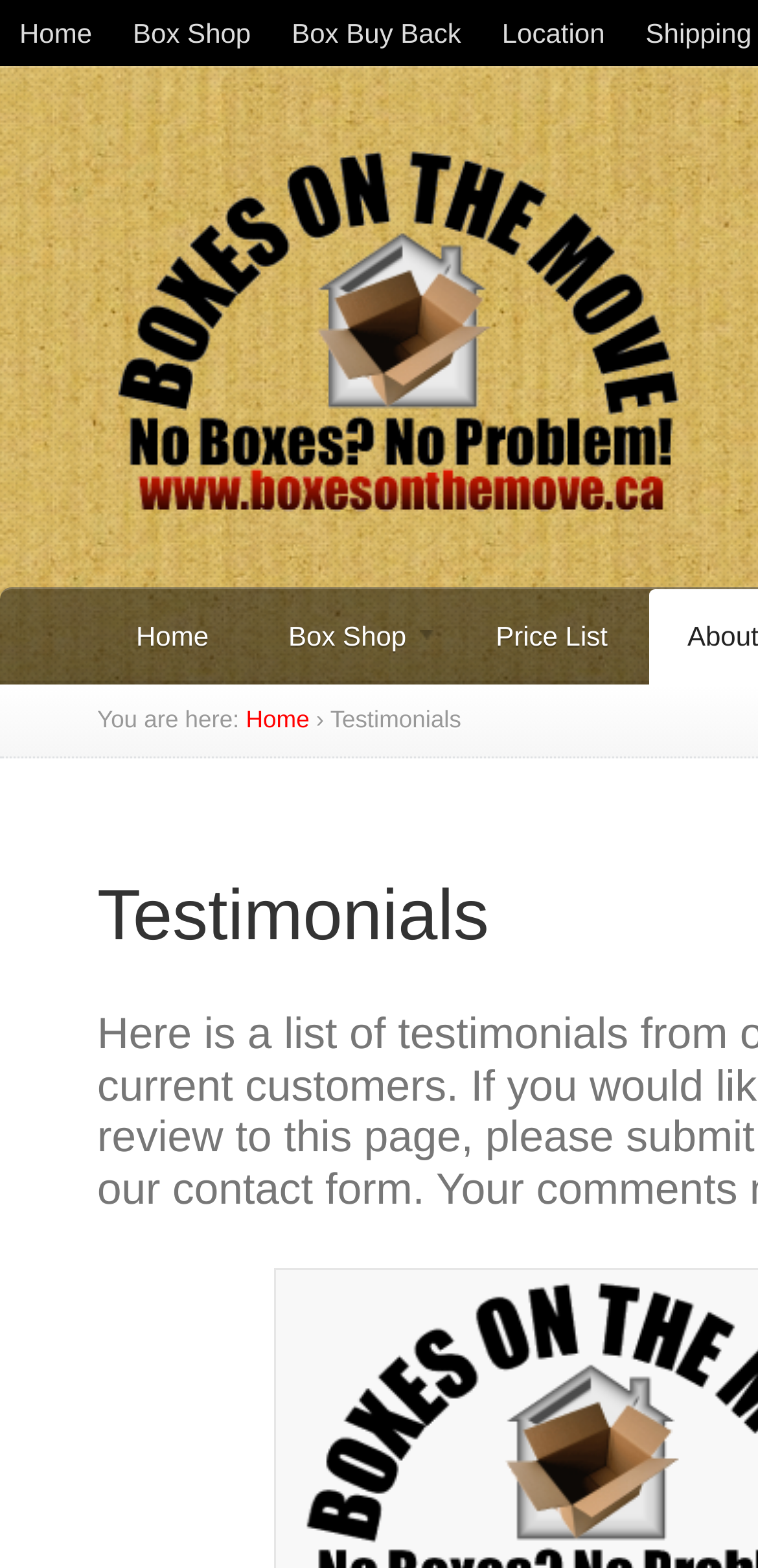What is the name of the company?
Refer to the image and provide a concise answer in one word or phrase.

Boxes on the Move